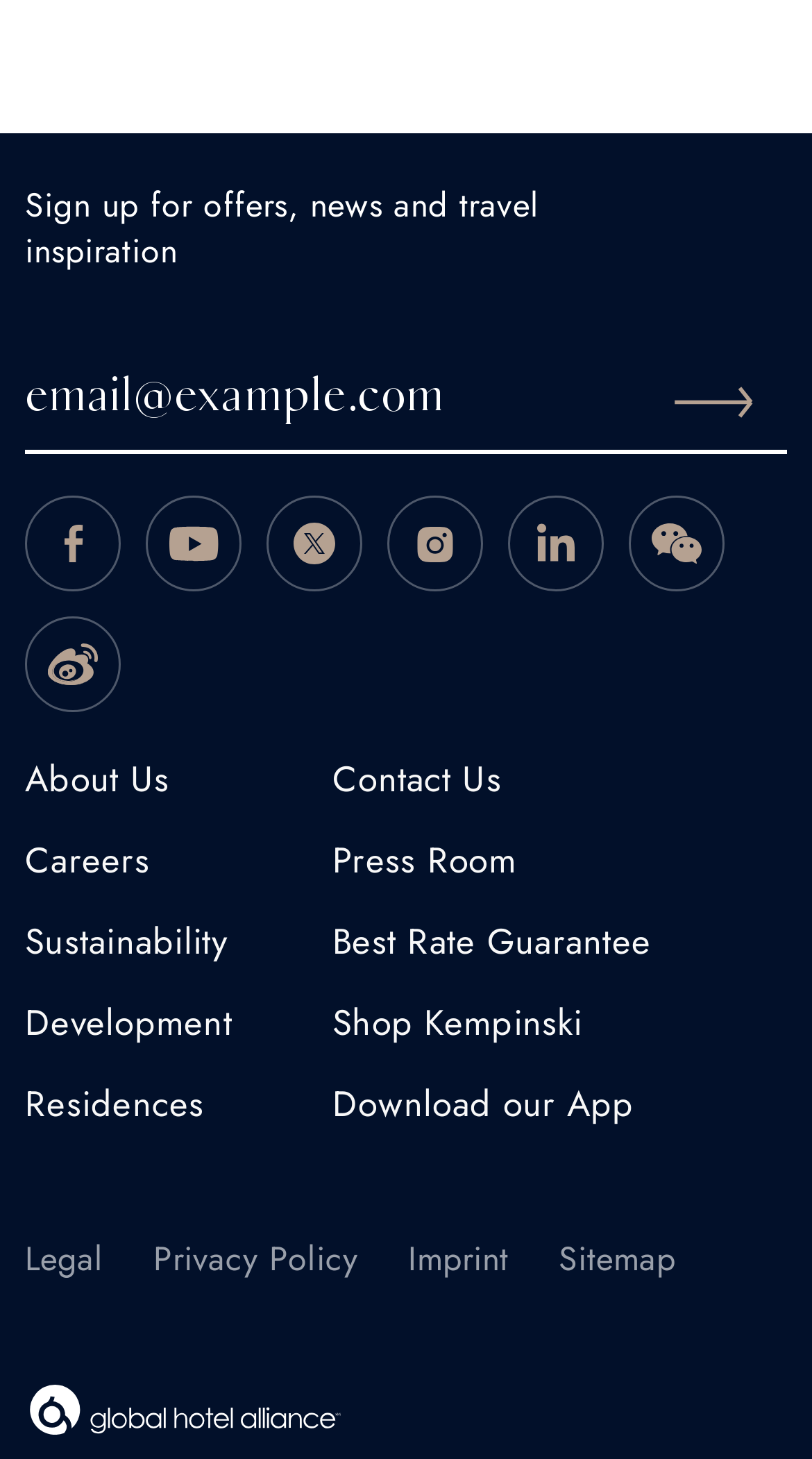What is the last link in the footer section? Analyze the screenshot and reply with just one word or a short phrase.

Sitemap